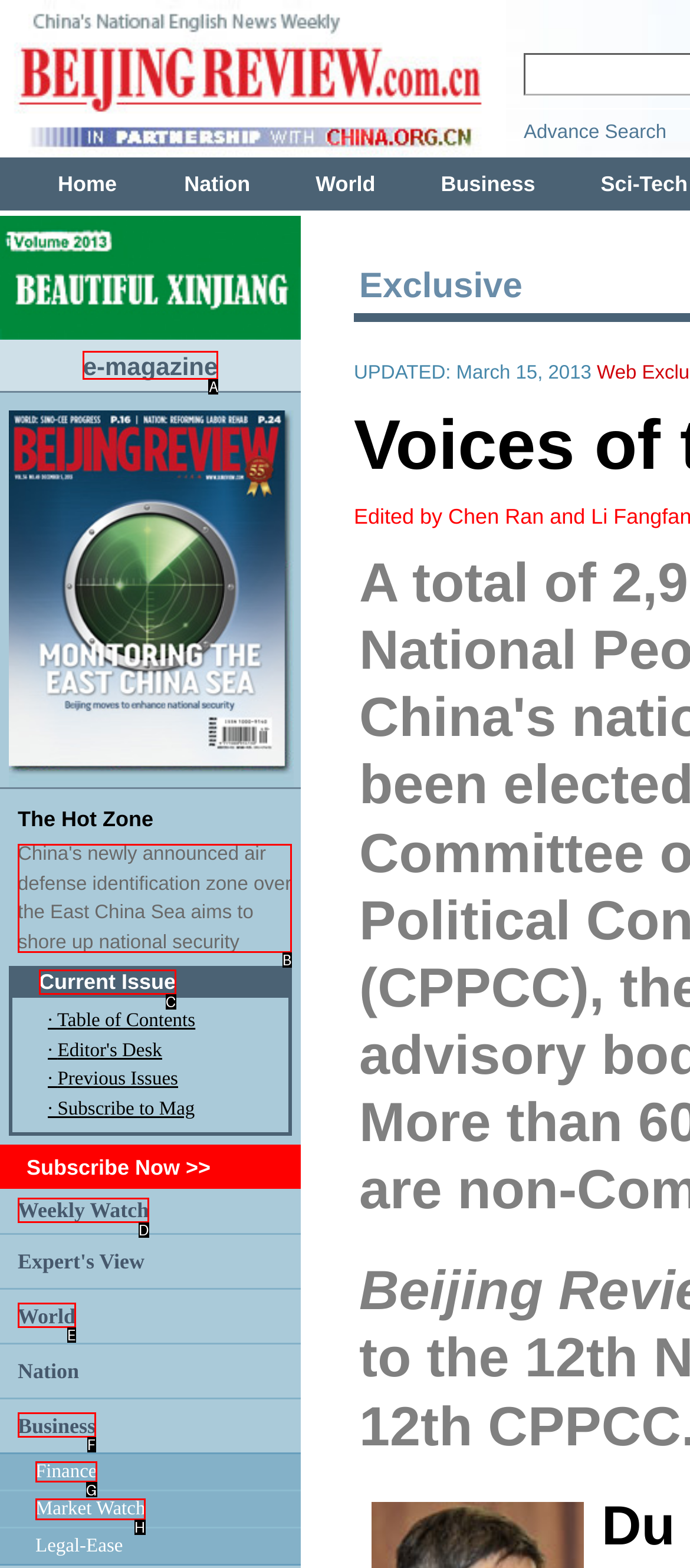Tell me the letter of the correct UI element to click for this instruction: click the e-magazine link. Answer with the letter only.

A